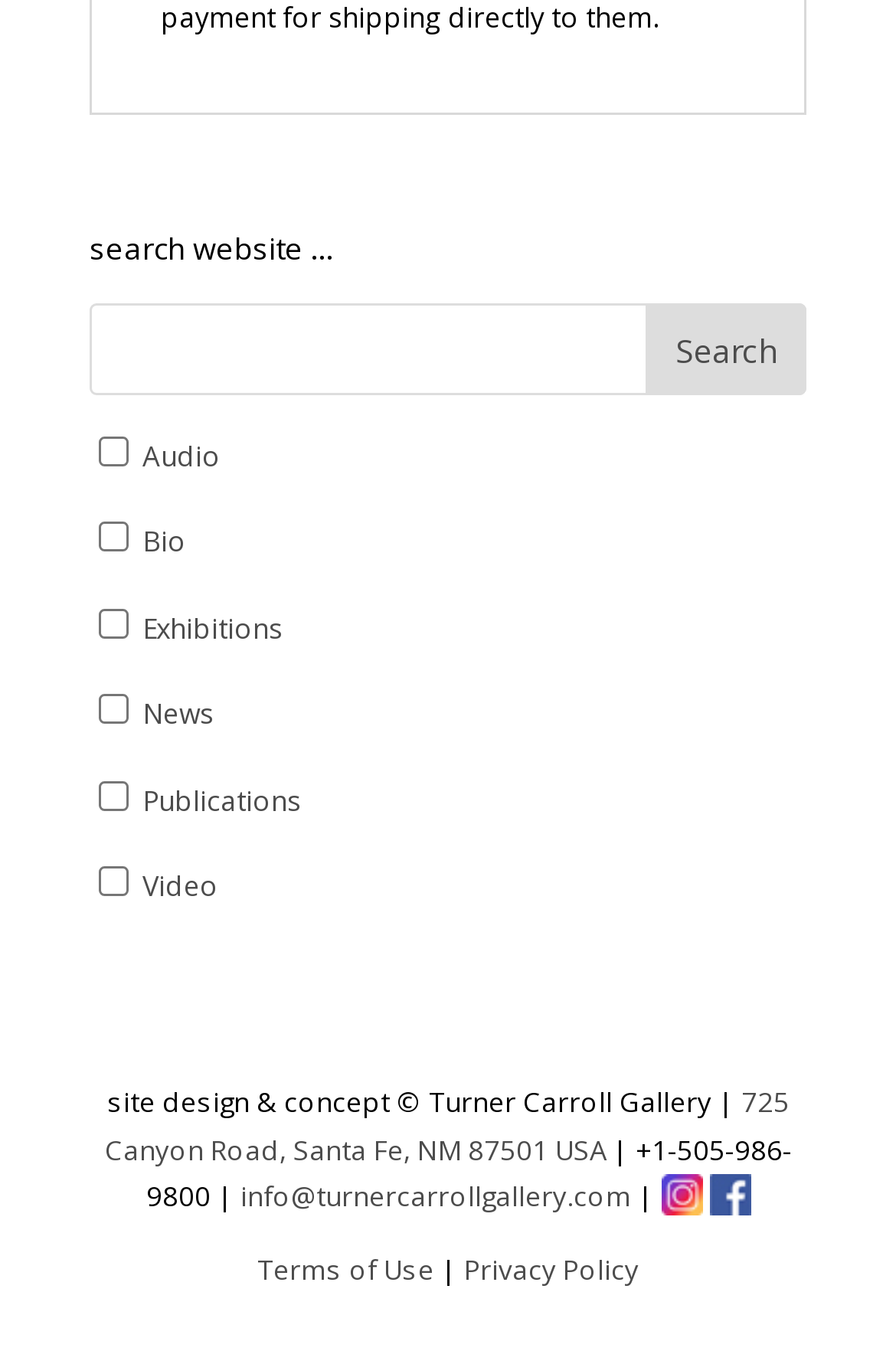Please specify the bounding box coordinates of the clickable region to carry out the following instruction: "Click on General". The coordinates should be four float numbers between 0 and 1, in the format [left, top, right, bottom].

None